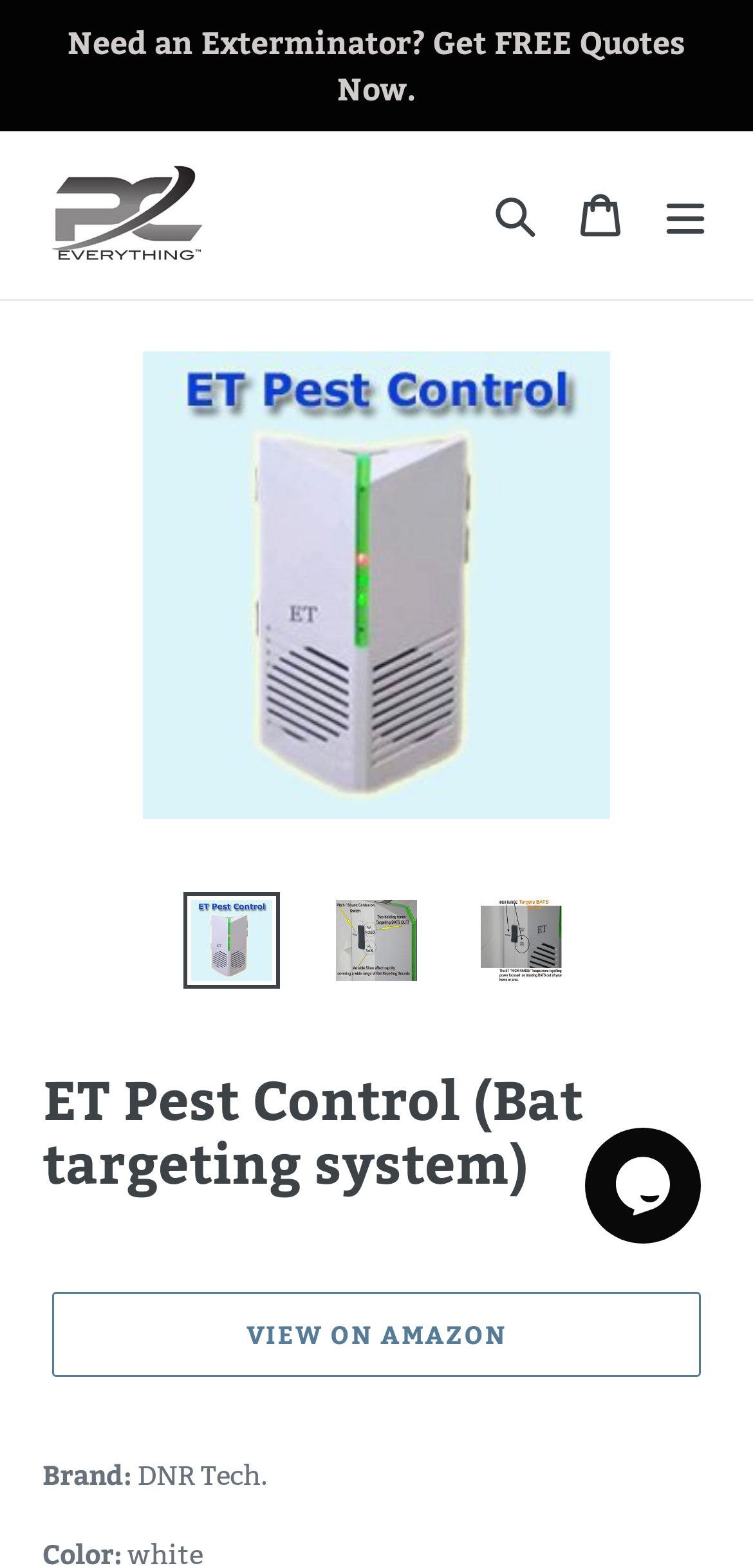Please identify the bounding box coordinates of the region to click in order to complete the task: "Search for something". The coordinates must be four float numbers between 0 and 1, specified as [left, top, right, bottom].

[0.628, 0.11, 0.741, 0.164]